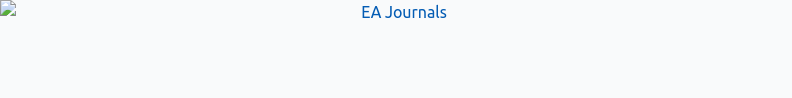What does the EA Journals logo serve as?
Please give a detailed and thorough answer to the question, covering all relevant points.

The logo of EA Journals serves as a clickable link that directs users to the EA Journals website, inviting researchers, authors, and readers to explore their resources further.